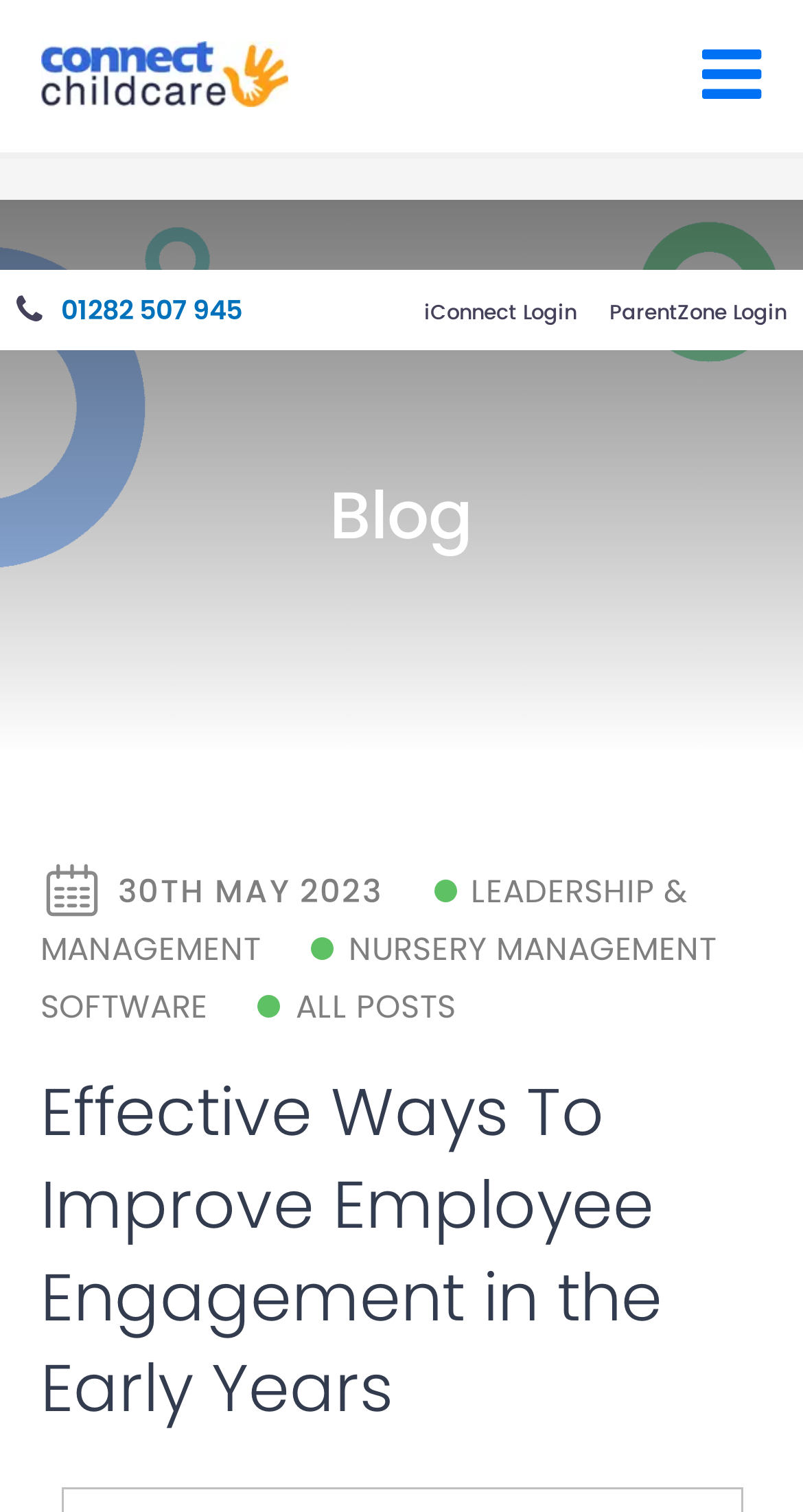Given the description: "01282 507 945", determine the bounding box coordinates of the UI element. The coordinates should be formatted as four float numbers between 0 and 1, [left, top, right, bottom].

[0.076, 0.193, 0.302, 0.217]